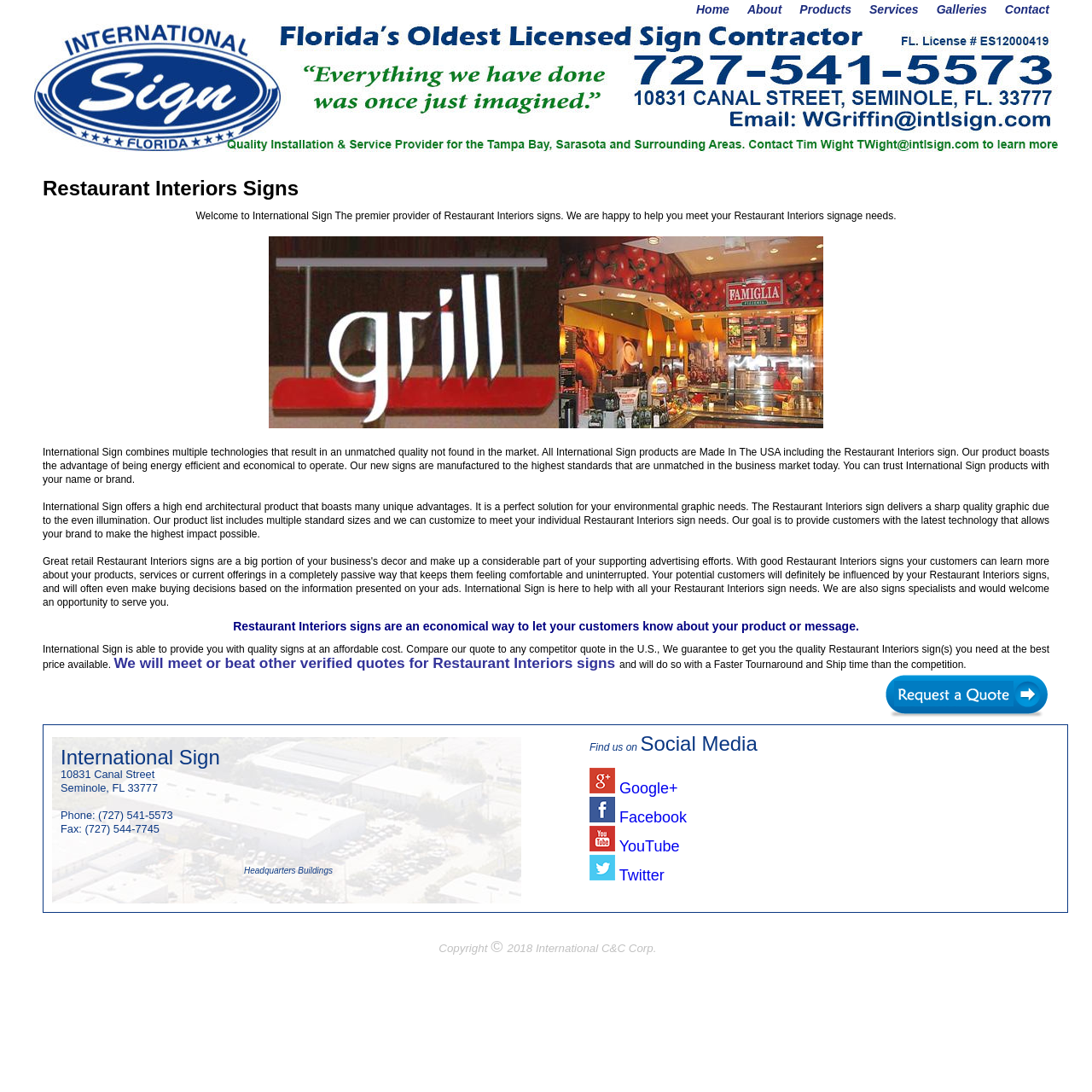Using the provided element description, identify the bounding box coordinates as (top-left x, top-left y, bottom-right x, bottom-right y). Ensure all values are between 0 and 1. Description: International Sign

[0.231, 0.192, 0.304, 0.203]